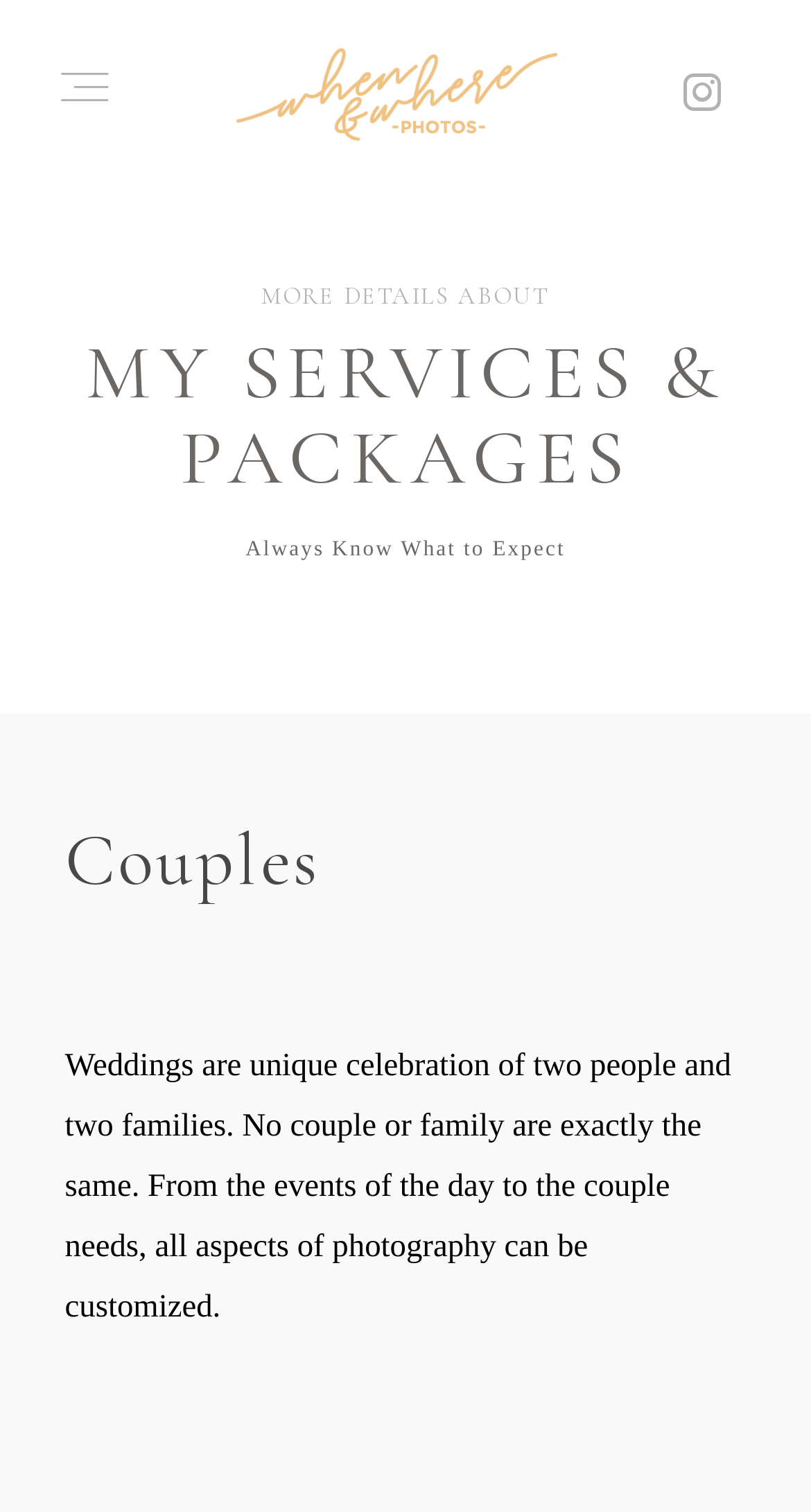What is the purpose of the 'INVESTMENT' link? Refer to the image and provide a one-word or short phrase answer.

To view investment details